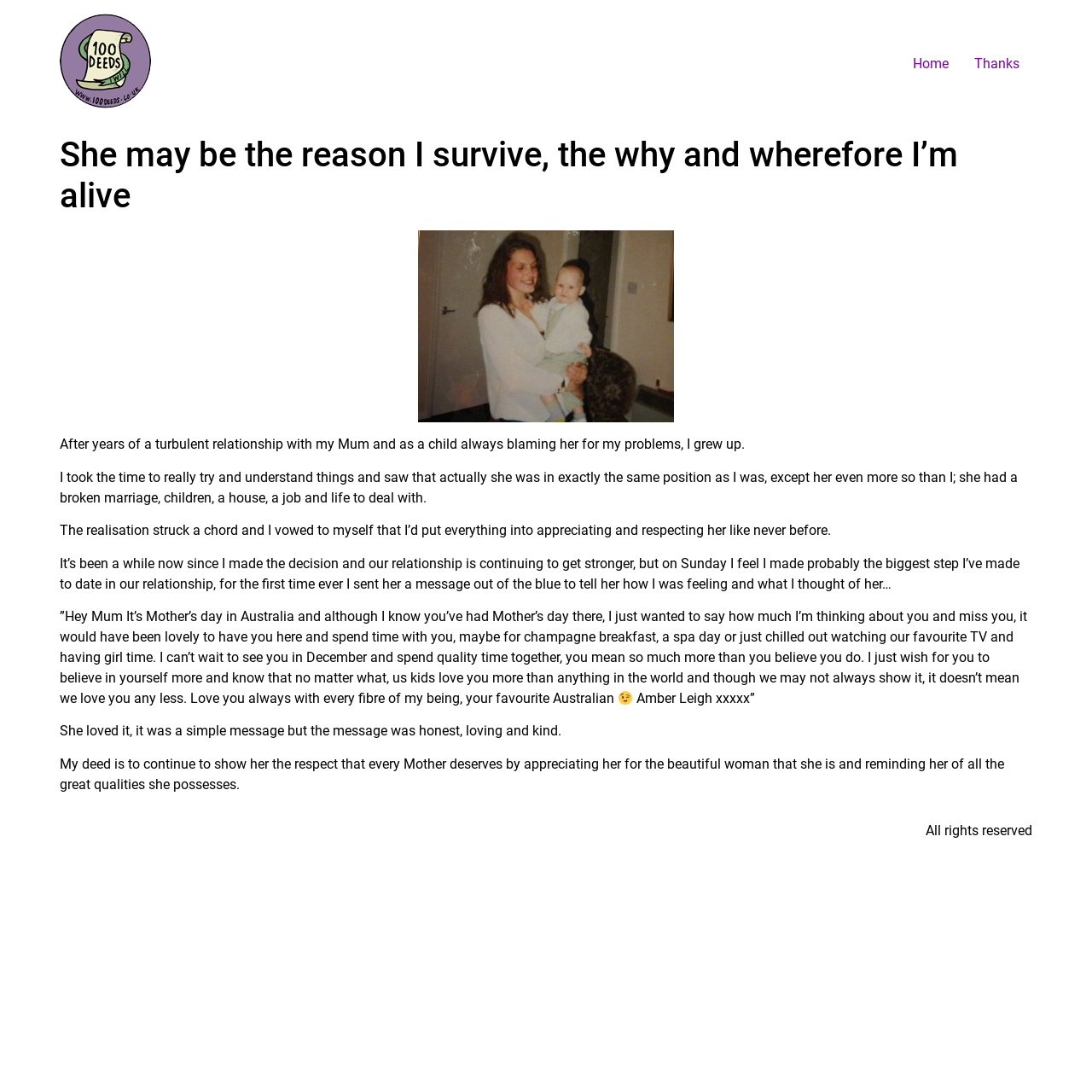What is the author's goal for their mother?
Answer the question with as much detail as you can, using the image as a reference.

The author wants their mother to believe in herself, as stated in the message 'I just wish for you to believe in yourself more and know that no matter what, us kids love you more than anything in the world...'.